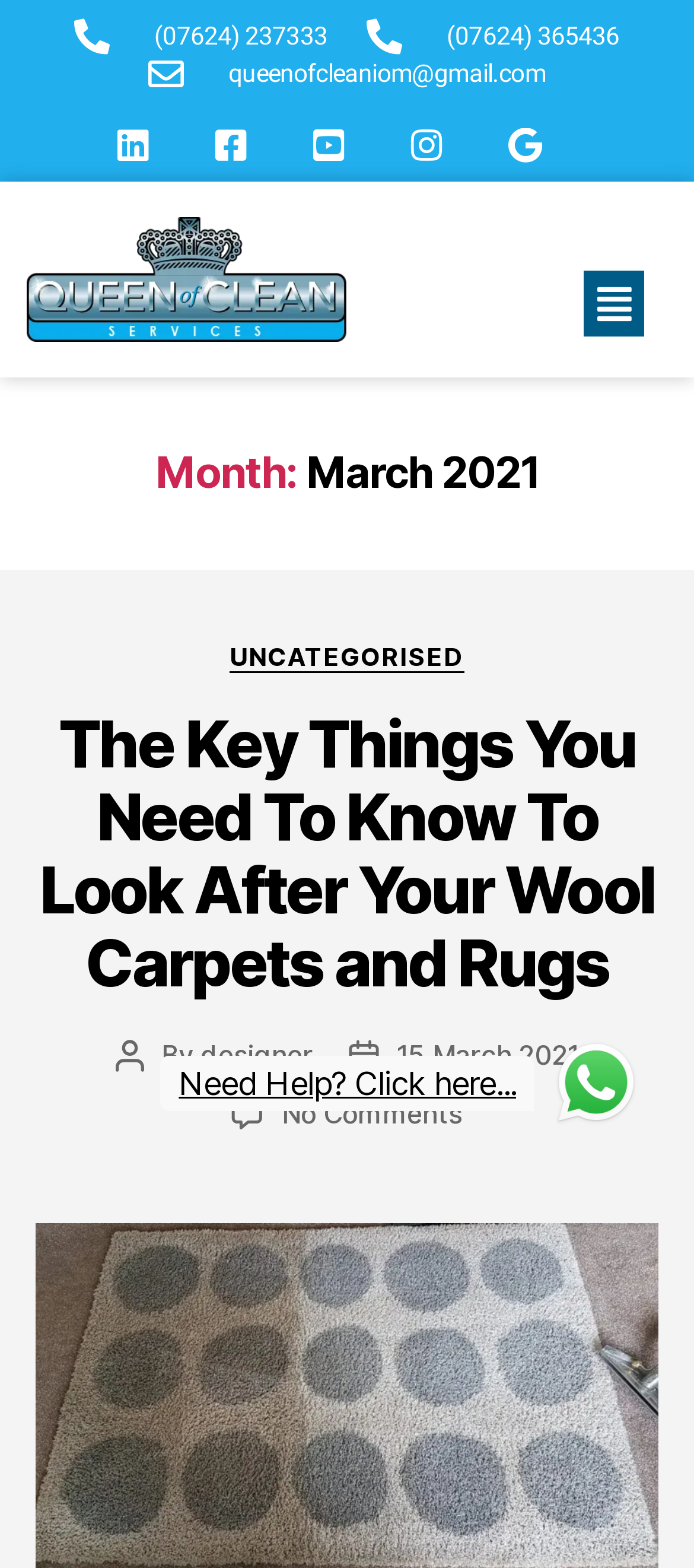What is the topic of the article on the webpage?
Carefully examine the image and provide a detailed answer to the question.

I determined the topic of the article by reading the heading 'The Key Things You Need To Know To Look After Your Wool Carpets and Rugs', which suggests that the article is about the care and maintenance of wool carpets and rugs.